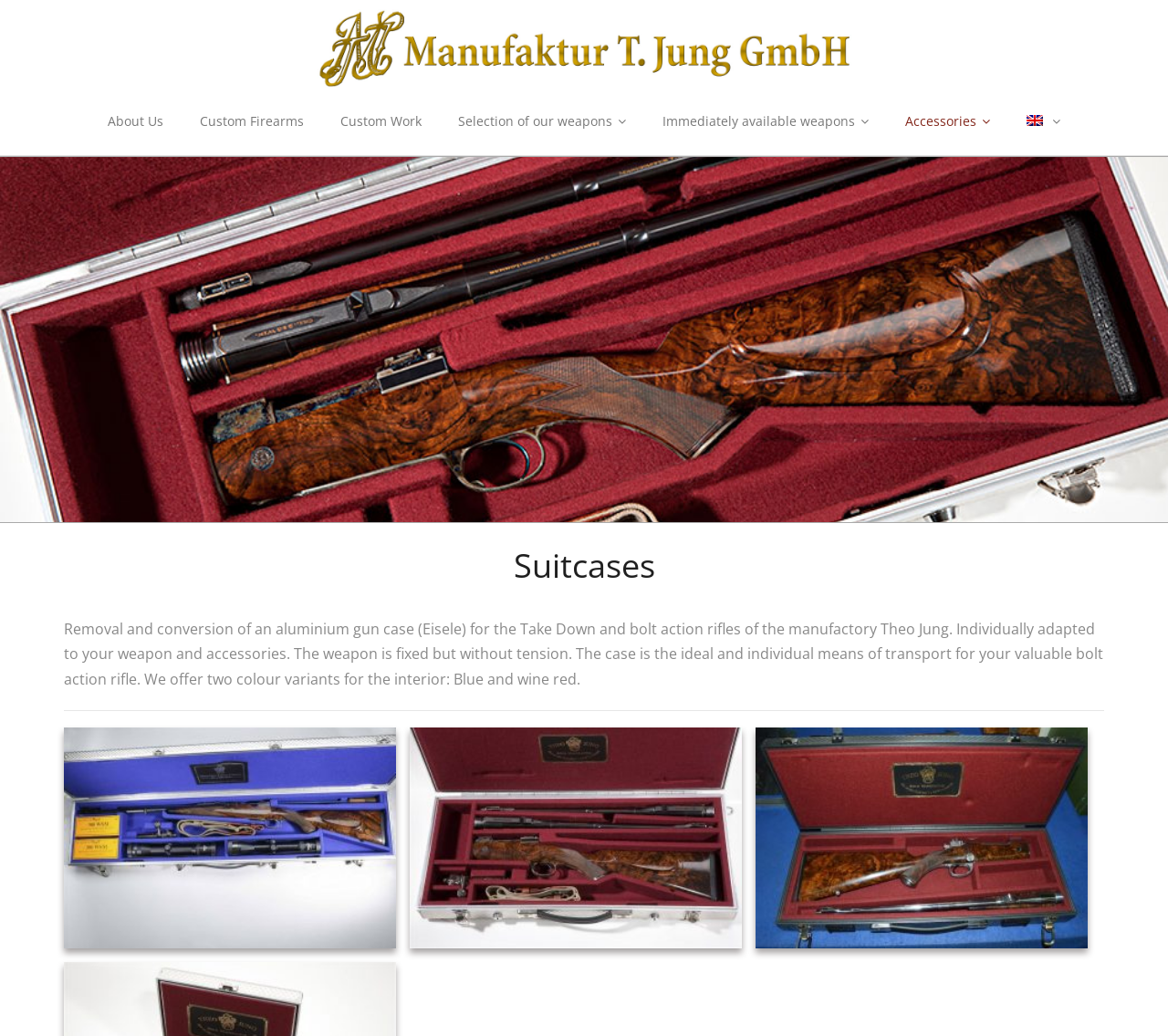With reference to the image, please provide a detailed answer to the following question: What is the purpose of the 'Suitcases' section?

I inferred the purpose of the 'Suitcases' section by reading the text below the heading, which describes a custom aluminum gun case, and then looking at the images below, which show different types of cases.